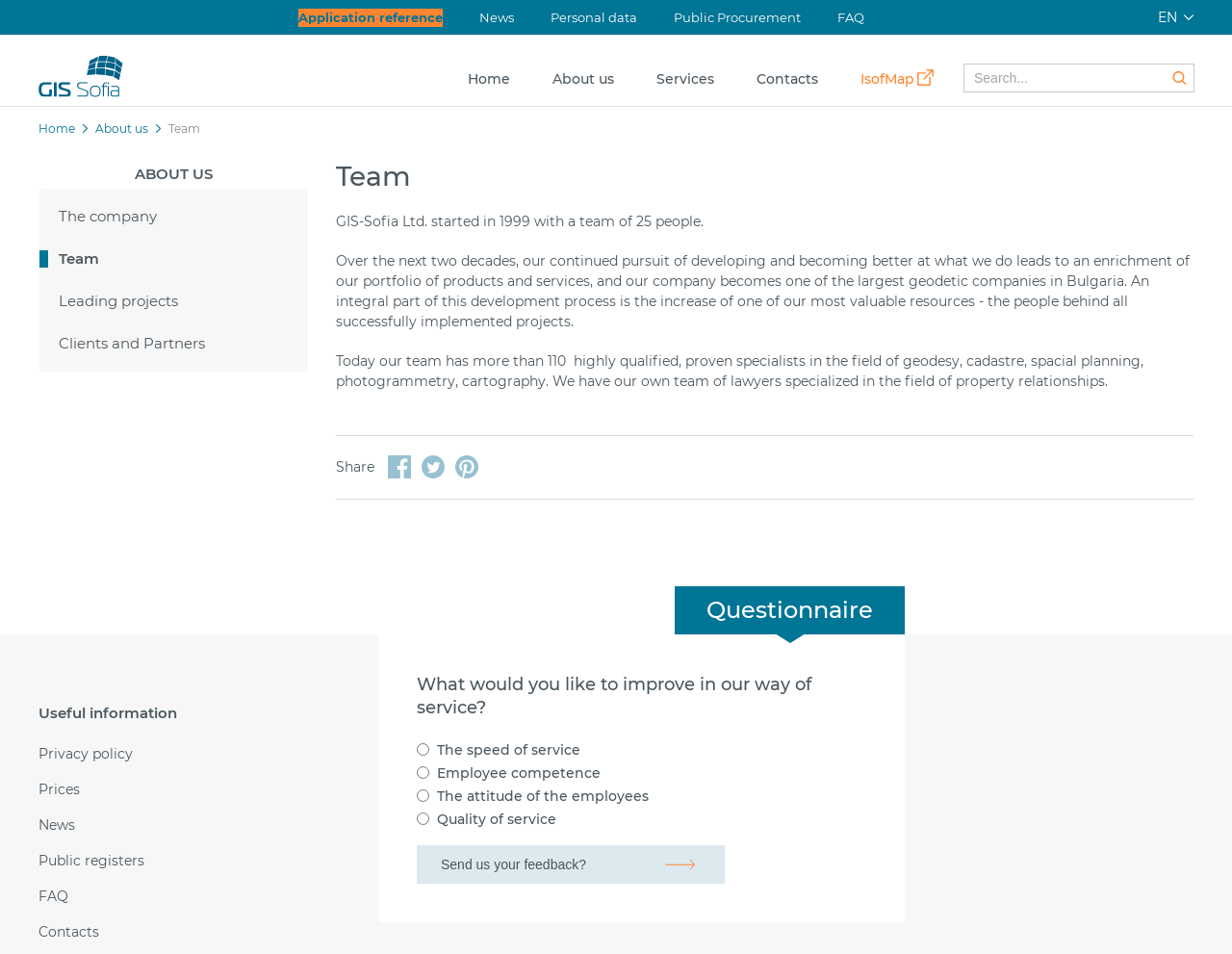Provide a comprehensive description of the webpage.

This webpage is about a company called GIS Sofia, which provides geodetic services. At the top right corner, there are several language options, including "EN". Below that, there are six main navigation links: "Application reference", "News", "Personal data", "Public Procurement", and "FAQ". 

On the left side, there is a logo with the text "GIS" and a search box at the top. Below the logo, there are several links, including "Home", "About us", "Services", "Contacts", and "IsofMap". 

The main content of the page is about the company's team. There is a heading "Team" and a brief introduction to the company's history, stating that it started with 25 people in 1999 and has grown to become one of the largest geodetic companies in Bulgaria with over 110 highly qualified specialists. 

Below the introduction, there are three paragraphs of text describing the company's development and its team. On the right side of the text, there are three social media links. 

At the bottom of the page, there is a section with useful information, including links to "Privacy policy", "Prices", "News", "Public registers", "FAQ", and "Contacts". There is also a questionnaire section where users can provide feedback on the company's service, with options to rate the speed of service, employee competence, attitude of employees, and quality of service. A "Send us your feedback" button is located at the bottom right corner of this section.